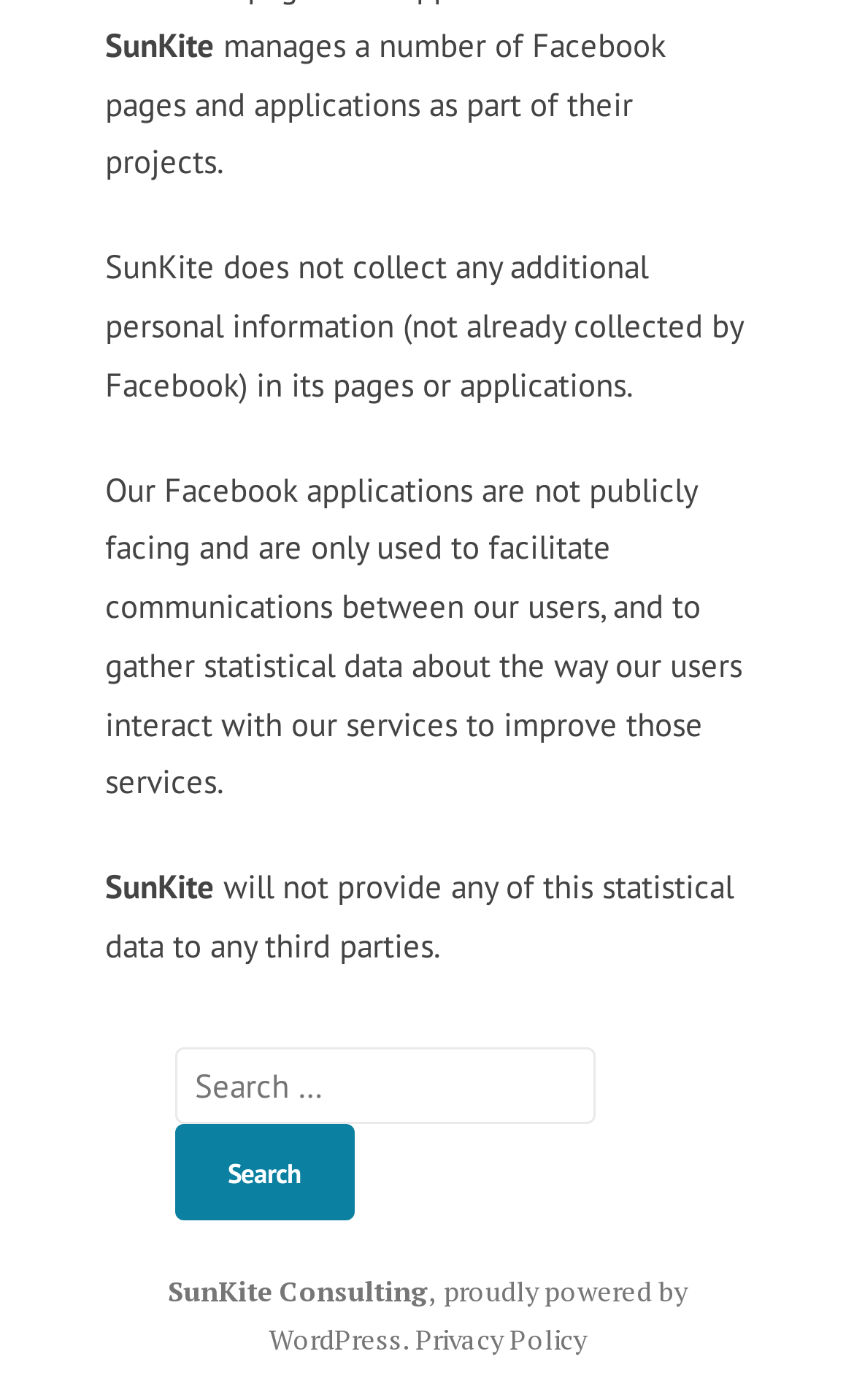Using the provided element description: "proudly powered by WordPress", identify the bounding box coordinates. The coordinates should be four floats between 0 and 1 in the order [left, top, right, bottom].

[0.314, 0.909, 0.804, 0.97]